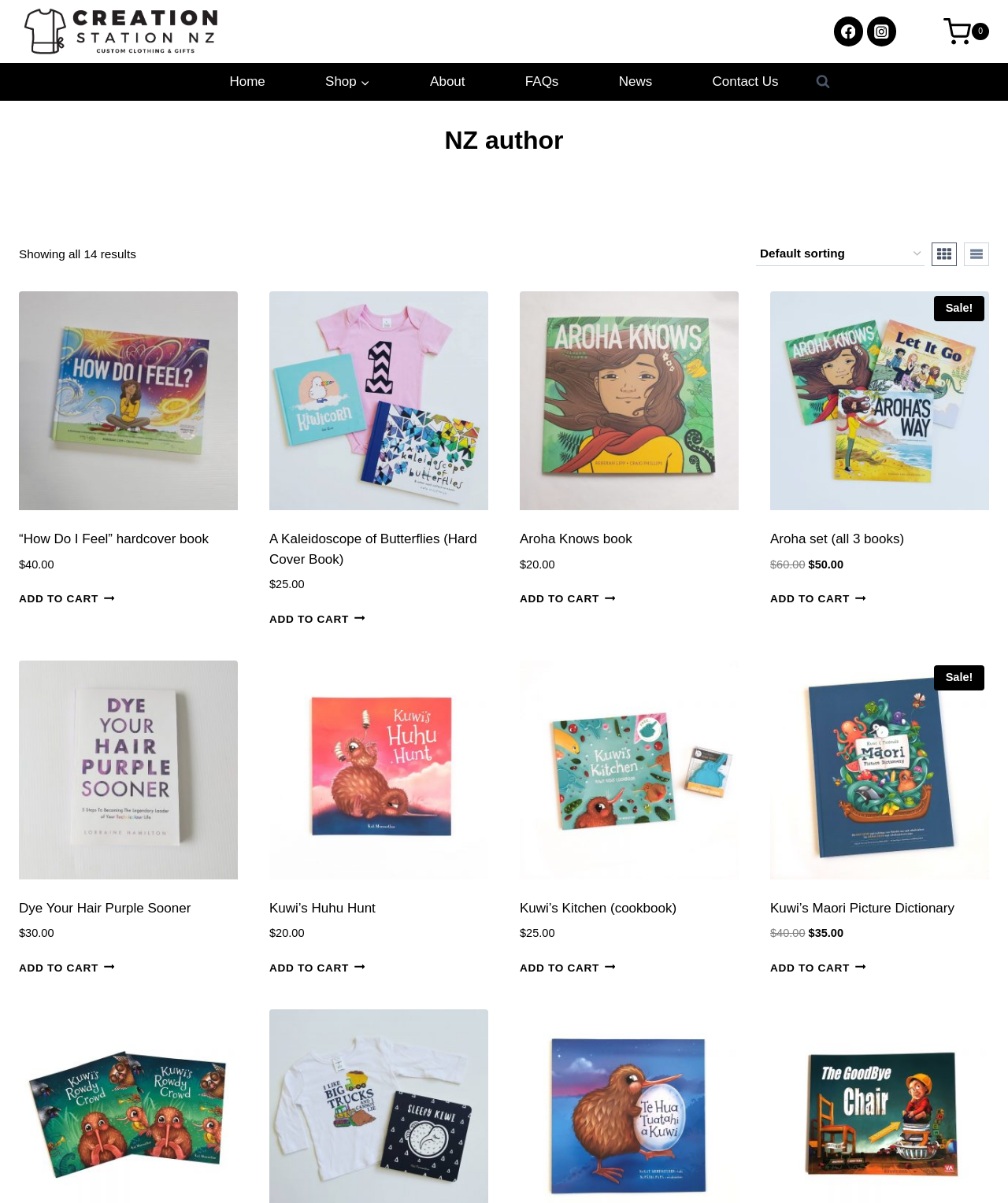Please answer the following question as detailed as possible based on the image: 
How many books are shown on this page?

The number of books can be counted by looking at the list of books on the page, which includes 'How Do I Feel', 'A Kaleidoscope of Butterflies', 'Aroha Knows book', and so on. There are 14 books in total.